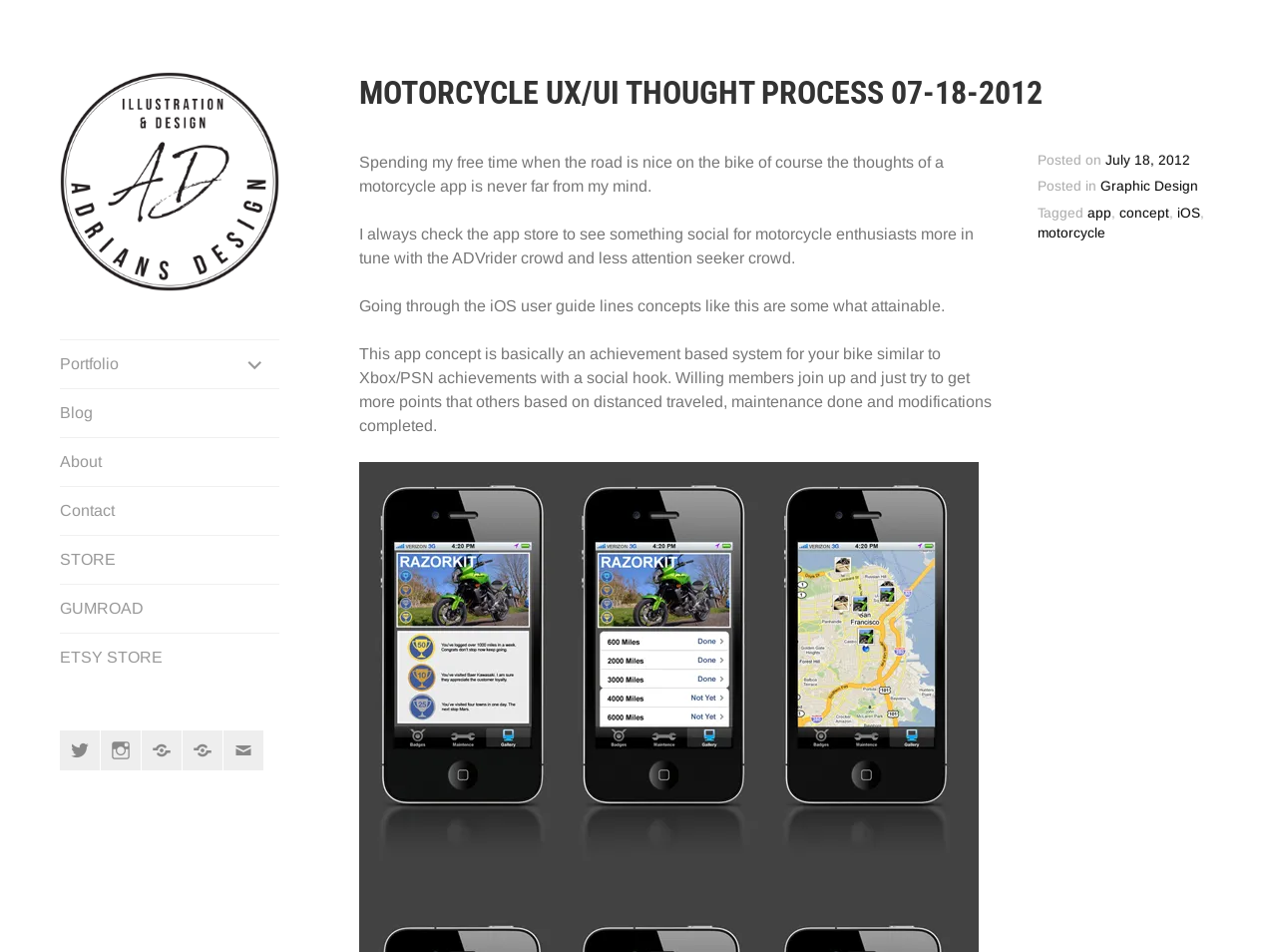Generate a thorough explanation of the webpage's elements.

This webpage is a blog post titled "MOTORCYCLE UX/UI THOUGHT PROCESS 07-18-2012" by Adrian's Design. At the top left, there is a navigation menu with links to "Portfolio", "Blog", "About", "Contact", and online stores like "STORE", "GUMROAD", and "ETSY STORE". Below the navigation menu, there are social media links to Adrian's Twitter, Instagram, Behance, Artstation, and Email.

The main content of the blog post is divided into several paragraphs. The first paragraph talks about spending free time on a bike and thinking about a motorcycle app. The second paragraph discusses checking the app store for social apps for motorcycle enthusiasts. The third paragraph mentions going through the iOS user guide and concepts like achievement-based systems.

The fourth paragraph describes the app concept in detail, which is an achievement-based system for bikes similar to Xbox/PSN achievements with a social hook. Below the paragraphs, there is a link to "bike-concept-07182012". The post is dated "July 18, 2012", and is categorized under "Graphic Design" with tags "app", "concept", "iOS", and "motorcycle".